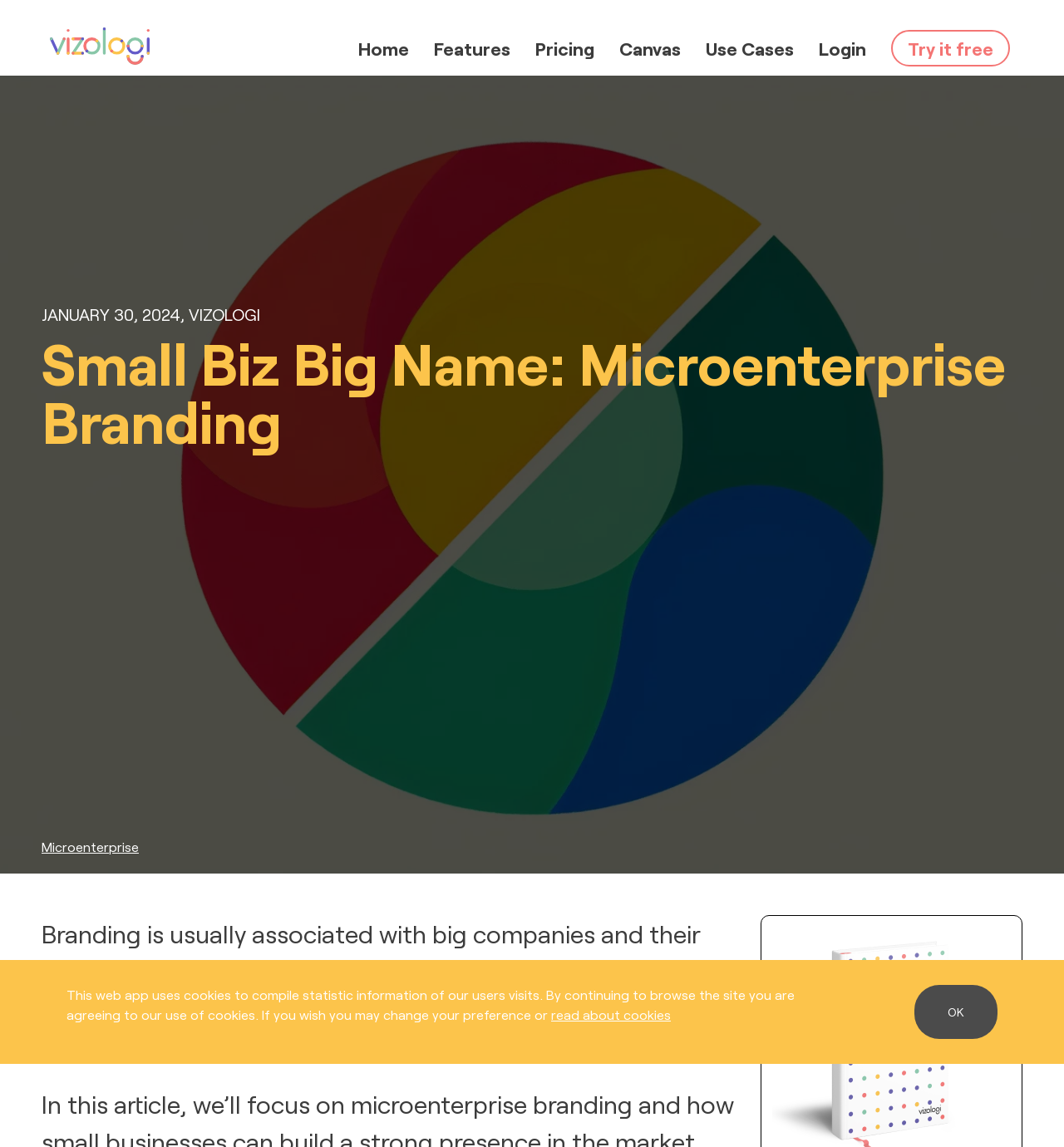Identify and extract the main heading from the webpage.

Small Biz Big Name: Microenterprise Branding